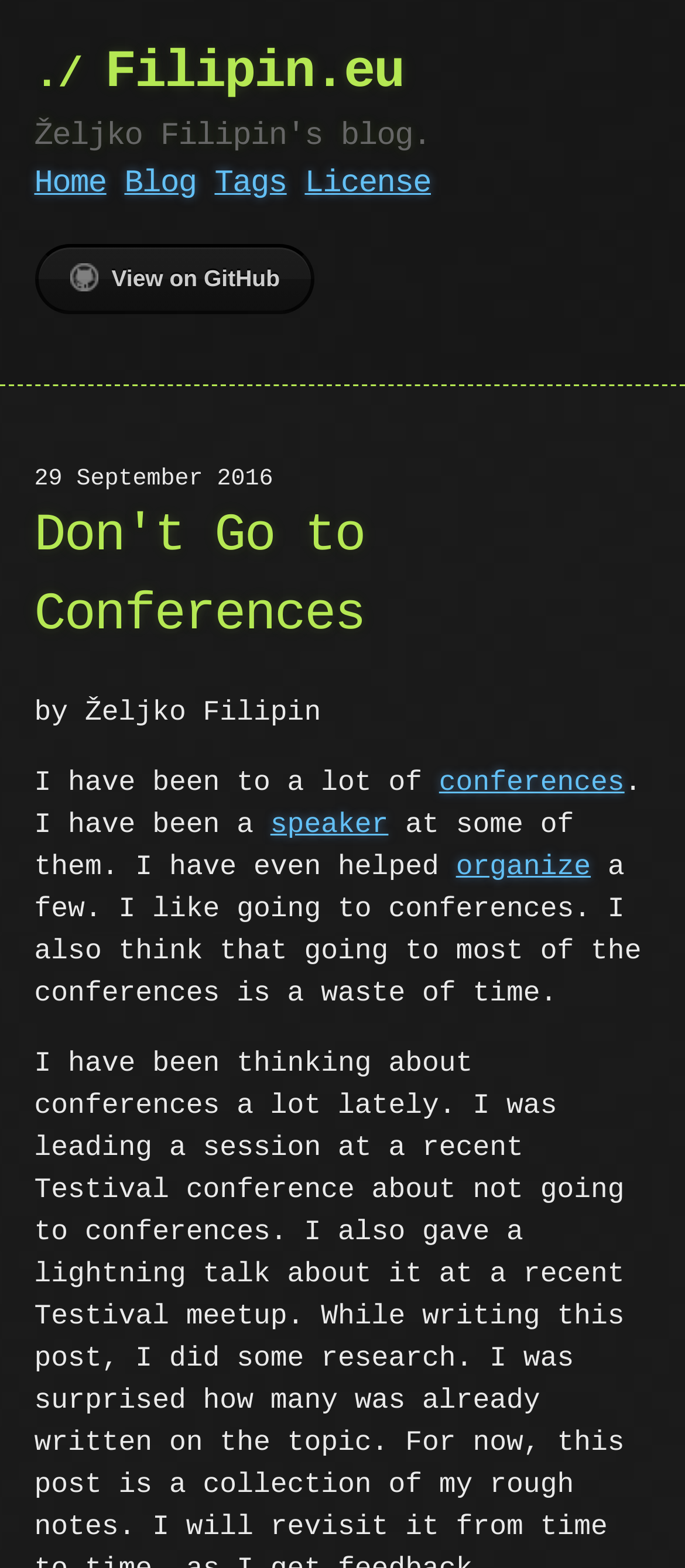Locate the bounding box coordinates of the clickable area needed to fulfill the instruction: "read about conferences".

[0.641, 0.489, 0.912, 0.509]